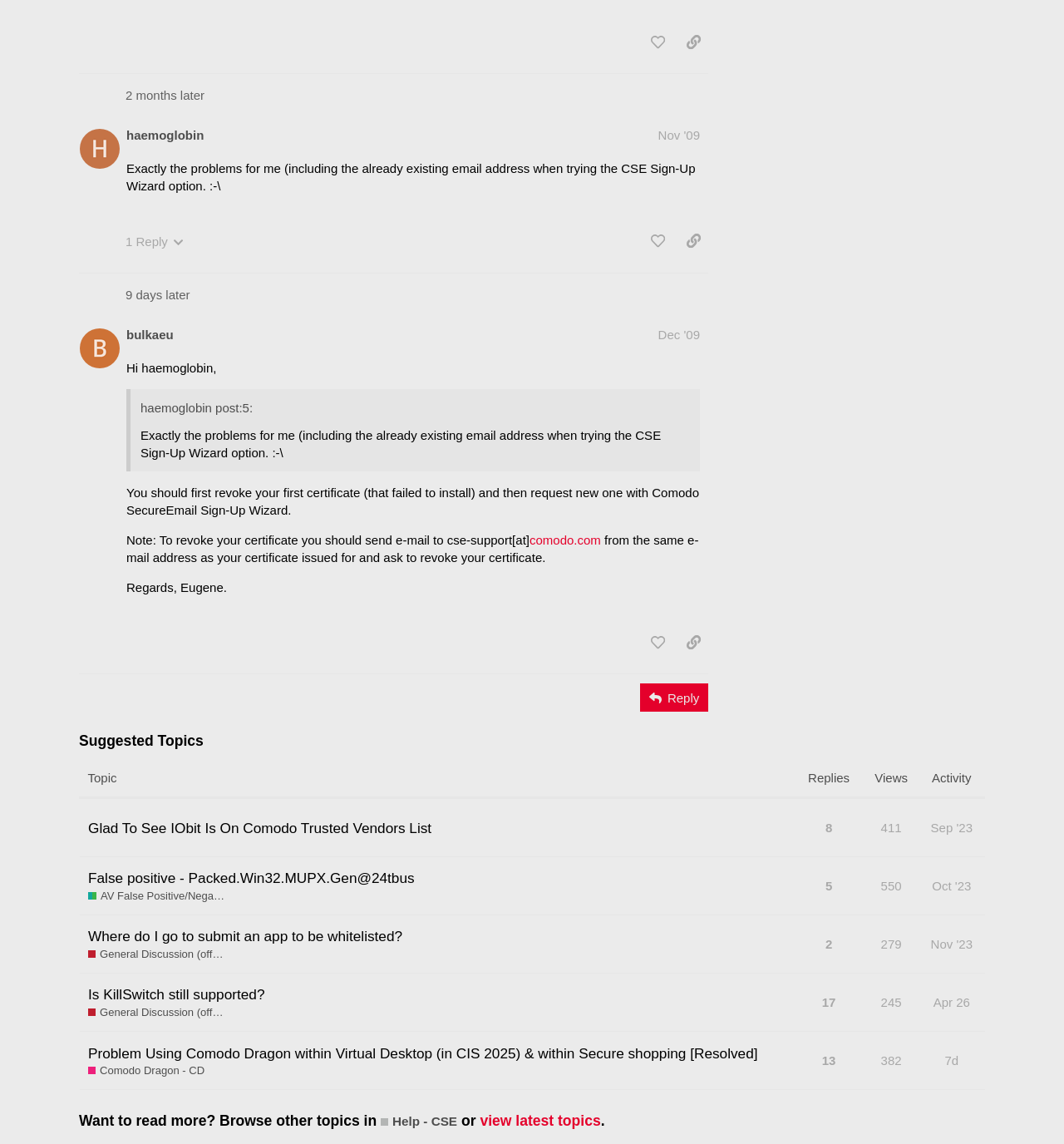What is the date of post #6?
Please provide a single word or phrase as your answer based on the image.

Dec 8, 2009